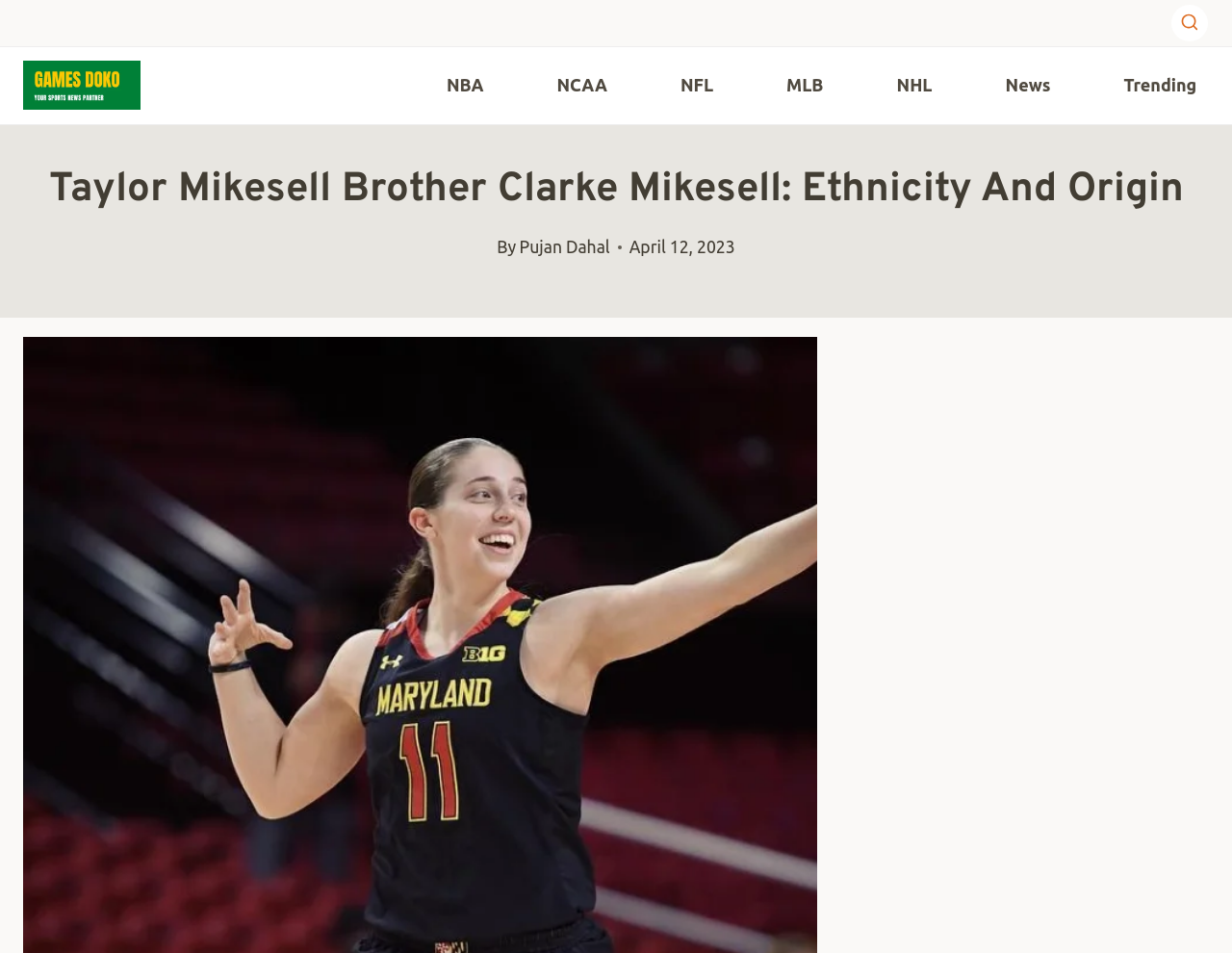Who is the author of the article?
Provide a fully detailed and comprehensive answer to the question.

The author of the article can be found by looking at the text that says 'By' followed by the author's name, which is Pujan Dahal.